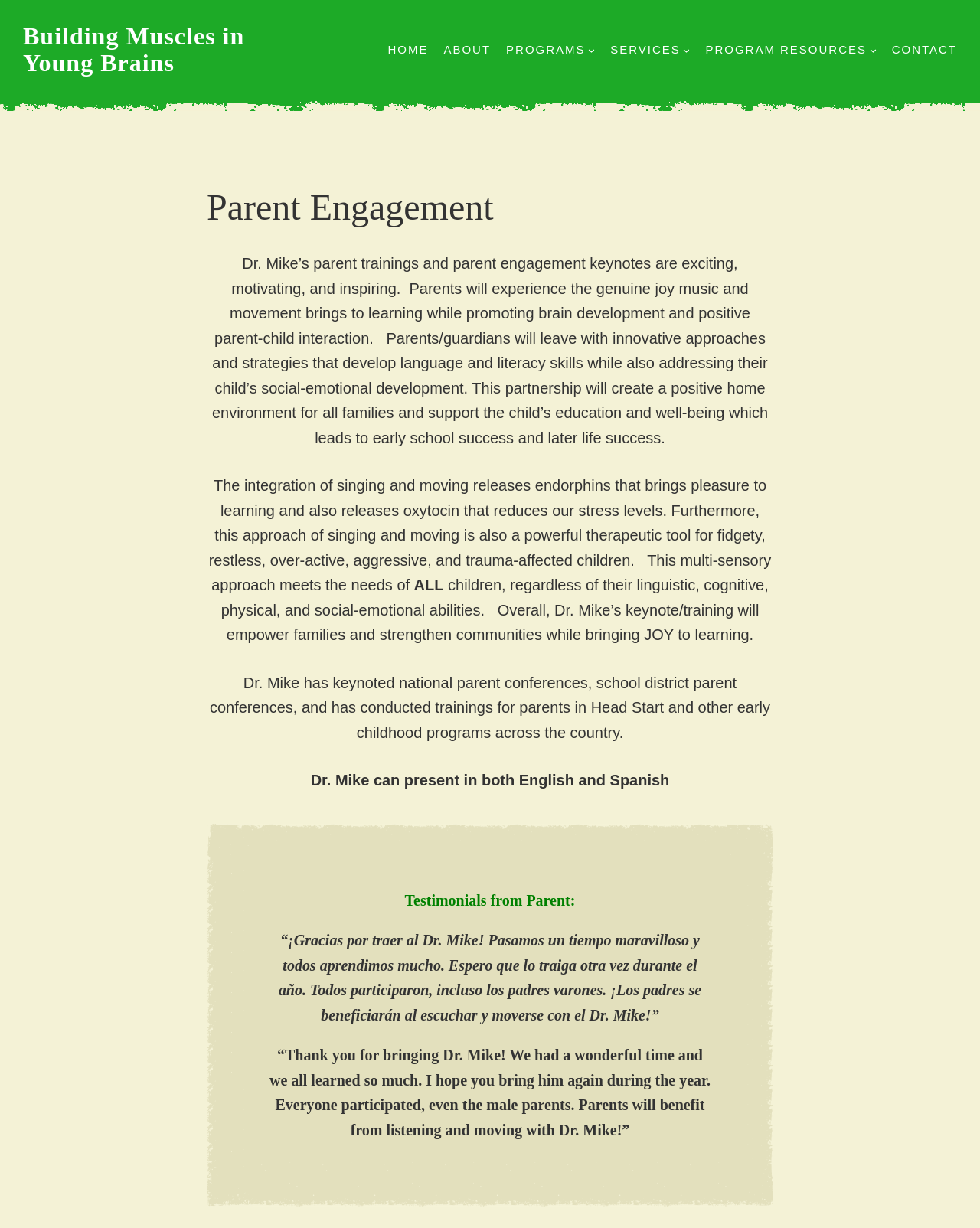Given the element description: "Services", predict the bounding box coordinates of the UI element it refers to, using four float numbers between 0 and 1, i.e., [left, top, right, bottom].

[0.623, 0.033, 0.694, 0.048]